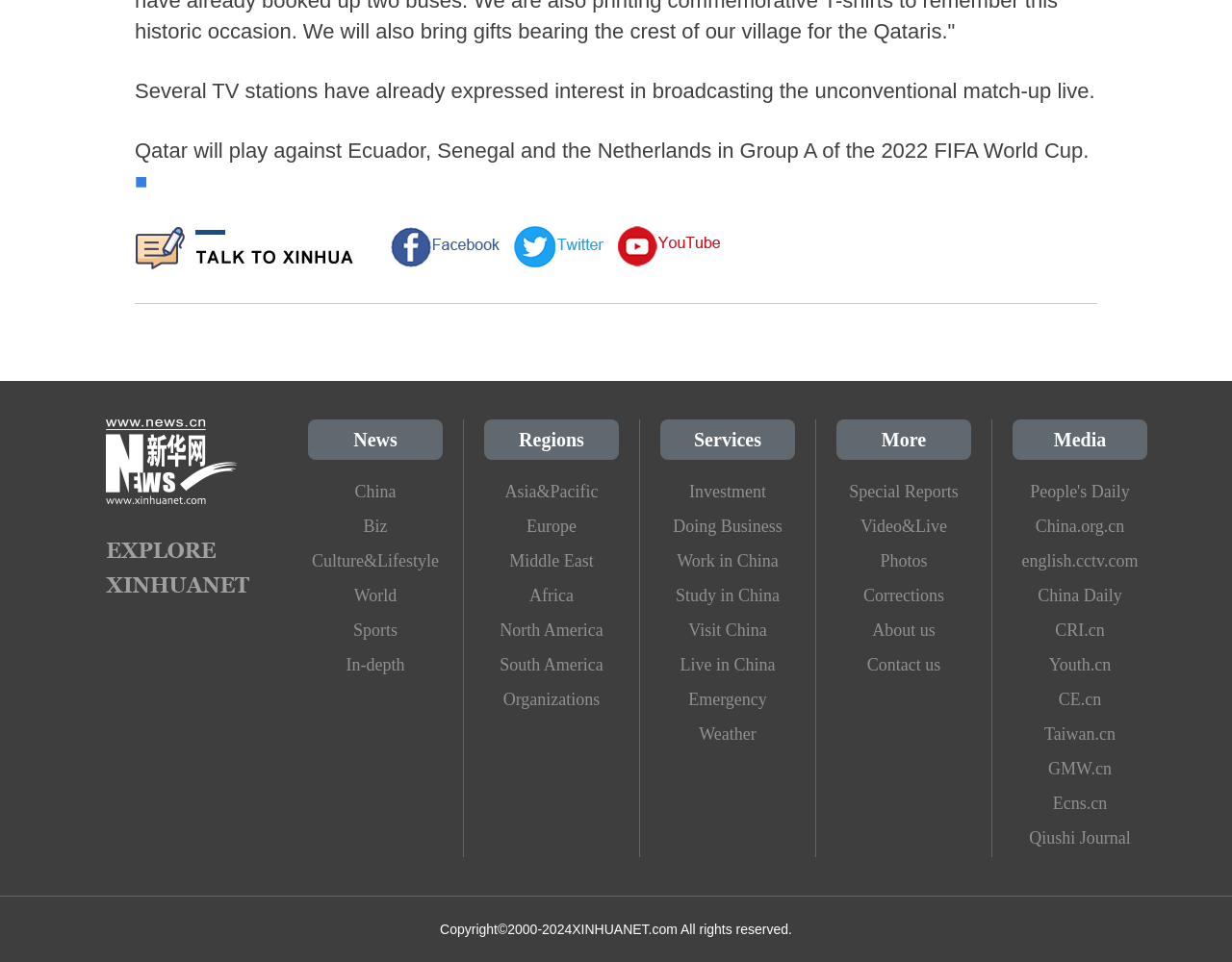Please give the bounding box coordinates of the area that should be clicked to fulfill the following instruction: "Read the 'News' section". The coordinates should be in the format of four float numbers from 0 to 1, i.e., [left, top, right, bottom].

[0.287, 0.446, 0.322, 0.468]